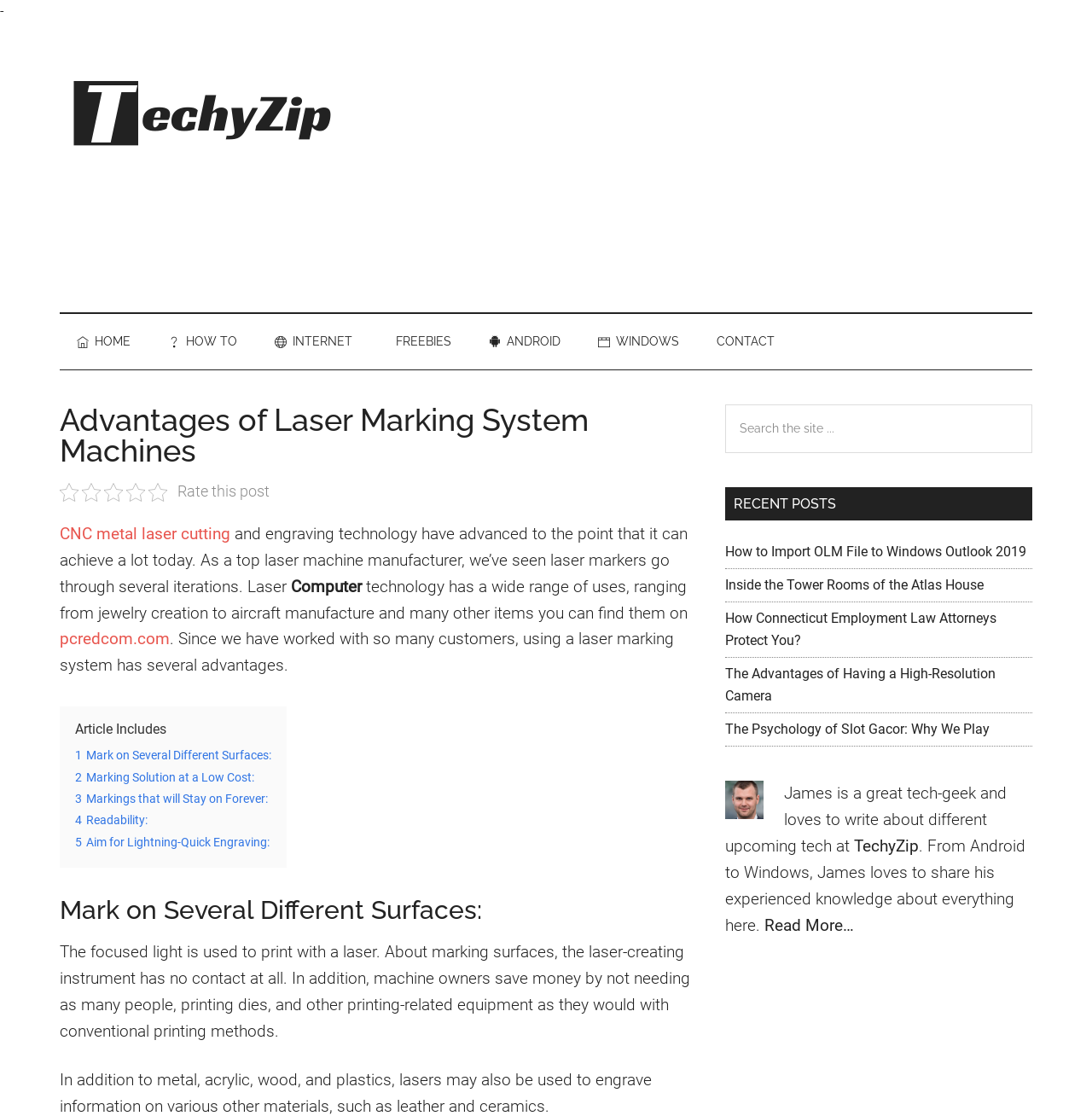Please indicate the bounding box coordinates for the clickable area to complete the following task: "Click on the 'CNC metal laser cutting' link". The coordinates should be specified as four float numbers between 0 and 1, i.e., [left, top, right, bottom].

[0.055, 0.469, 0.211, 0.487]